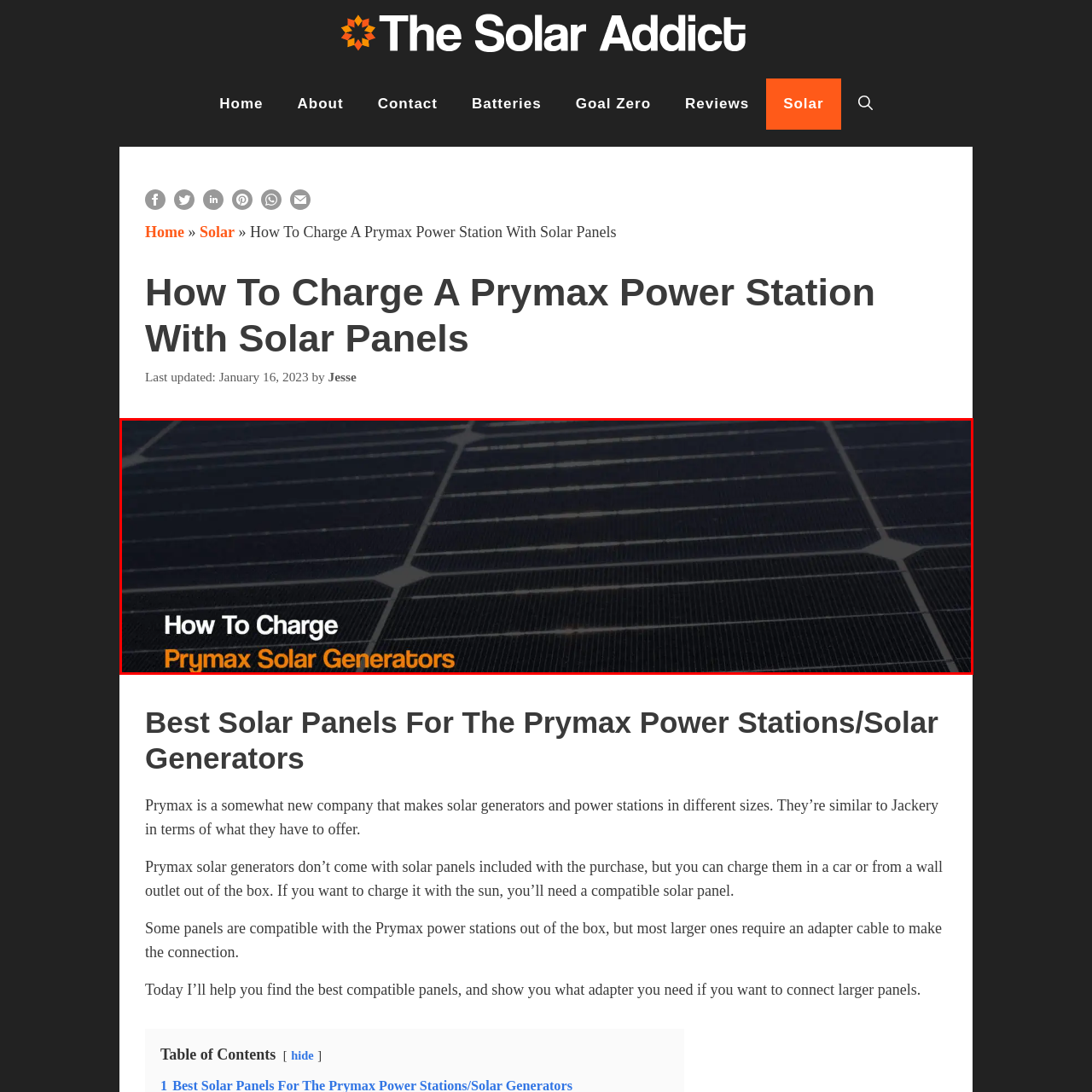Offer a comprehensive description of the image enclosed by the red box.

The image prominently features a close-up view of solar panels, emphasizing their intricate design and arrangement. In the foreground, bold text reads "How To Charge," followed by "Prymax Solar Generators," which suggests that the content may provide instructional guidance on effectively utilizing solar panels to charge Prymax power stations. The dark tones of the panels contrast with the bright orange and white text, enhancing readability and drawing attention to the instructional theme. This image sets the stage for a detailed exploration of solar charging techniques and compatibility with Prymax generators.